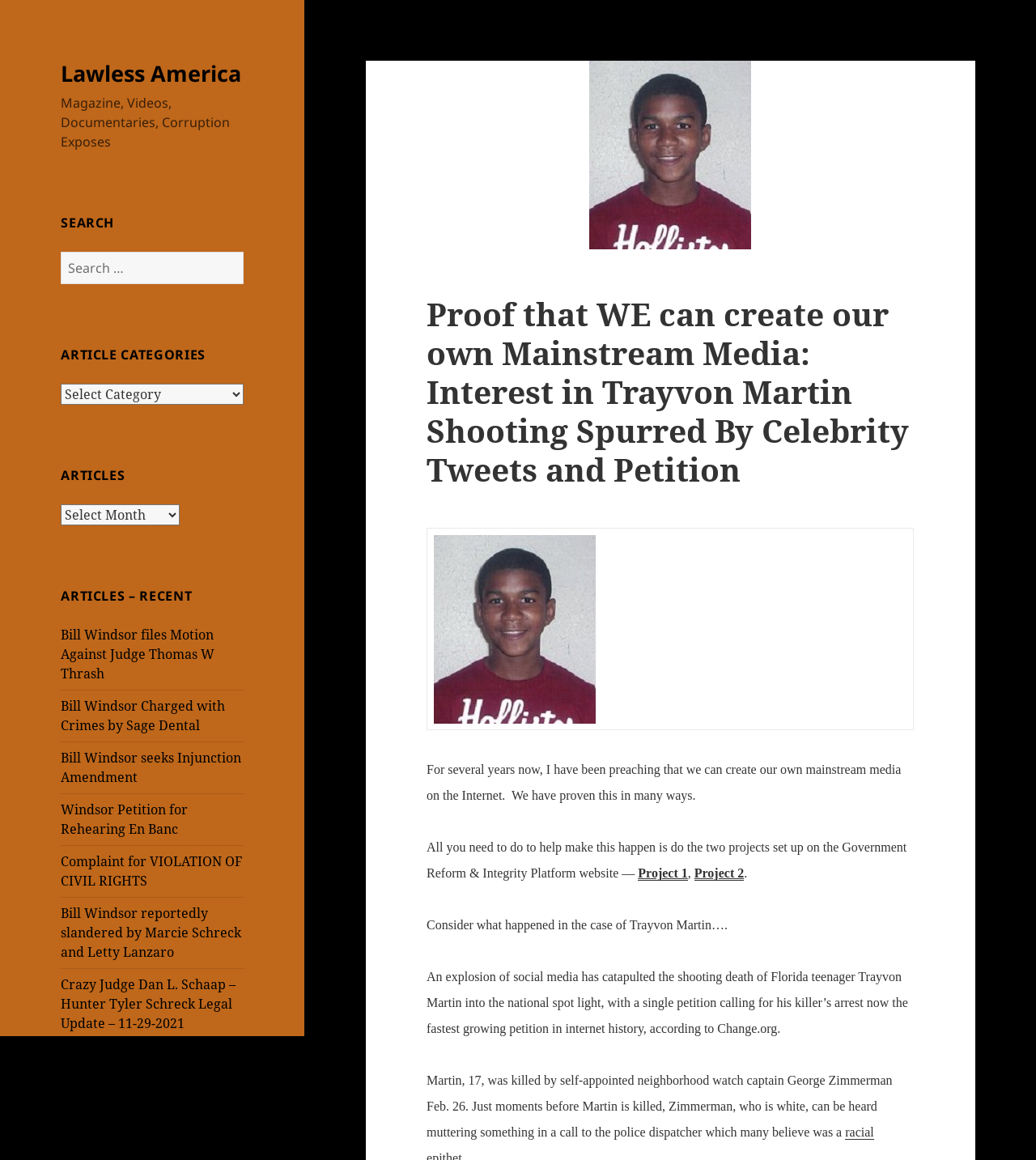Extract the top-level heading from the webpage and provide its text.

Proof that WE can create our own Mainstream Media: Interest in Trayvon Martin Shooting Spurred By Celebrity Tweets and Petition